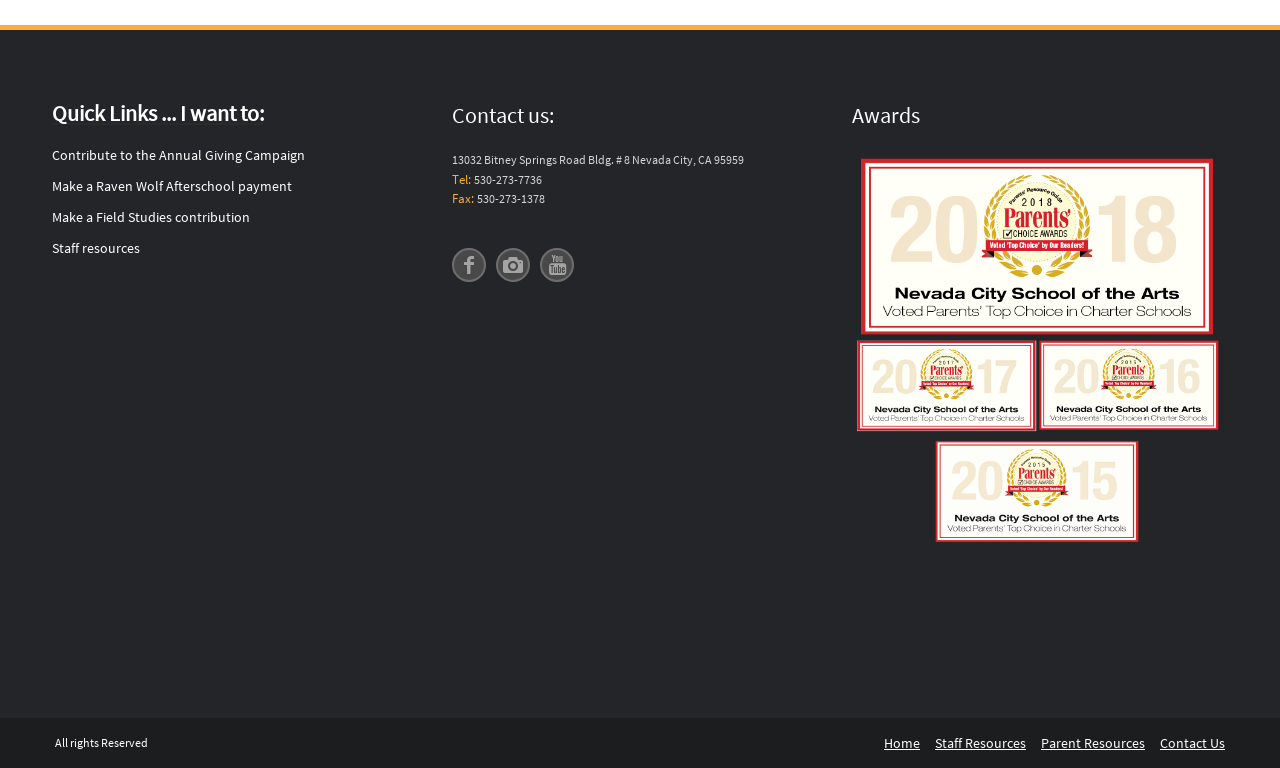Highlight the bounding box coordinates of the element you need to click to perform the following instruction: "Contact us through email."

[0.355, 0.325, 0.378, 0.364]